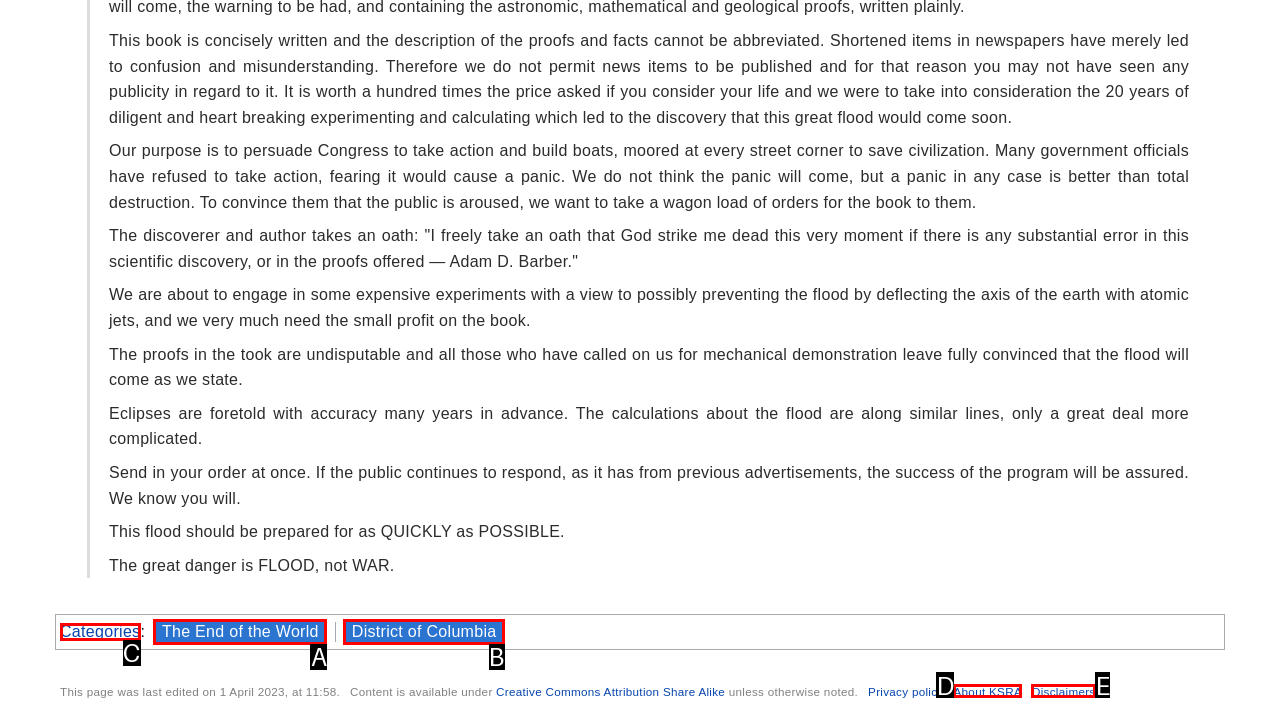Given the description: Categories, identify the matching option. Answer with the corresponding letter.

C